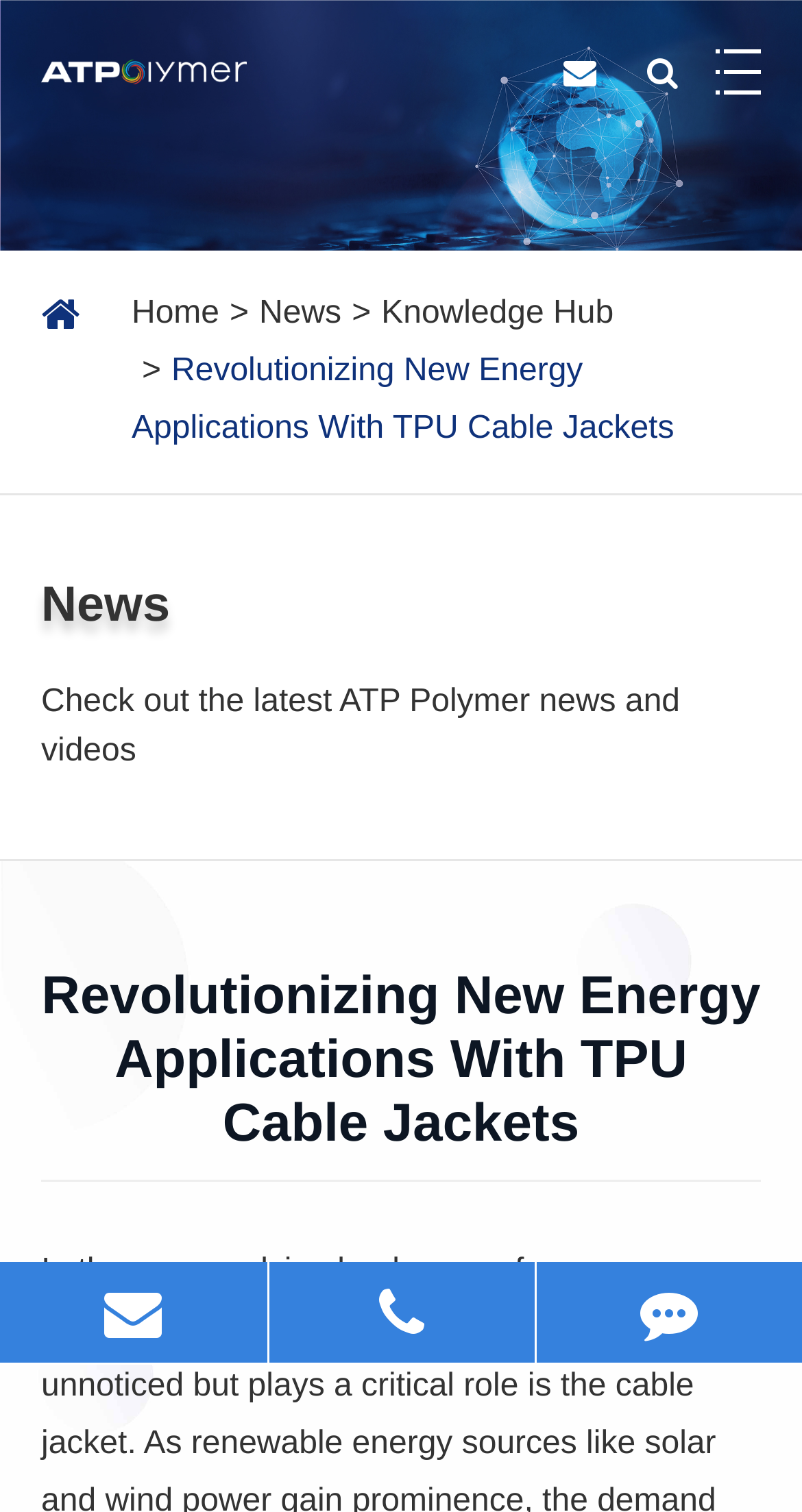Locate the UI element described by News and provide its bounding box coordinates. Use the format (top-left x, top-left y, bottom-right x, bottom-right y) with all values as floating point numbers between 0 and 1.

[0.323, 0.196, 0.426, 0.219]